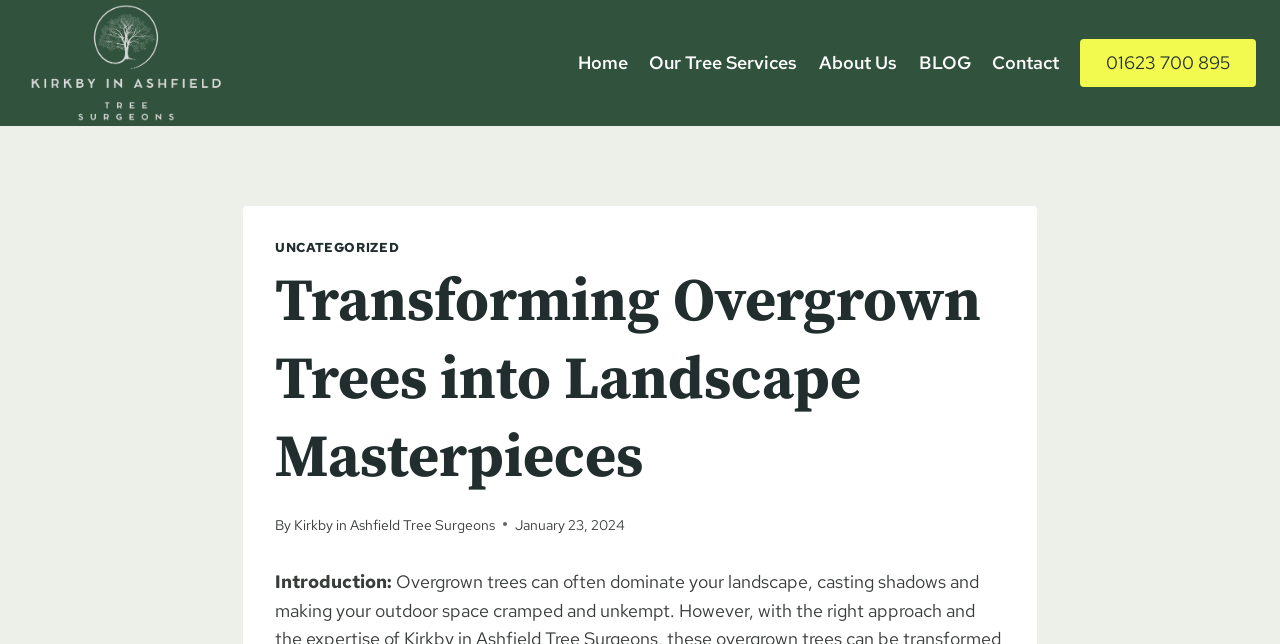Please find the bounding box coordinates of the element's region to be clicked to carry out this instruction: "go to home page".

[0.443, 0.059, 0.499, 0.137]